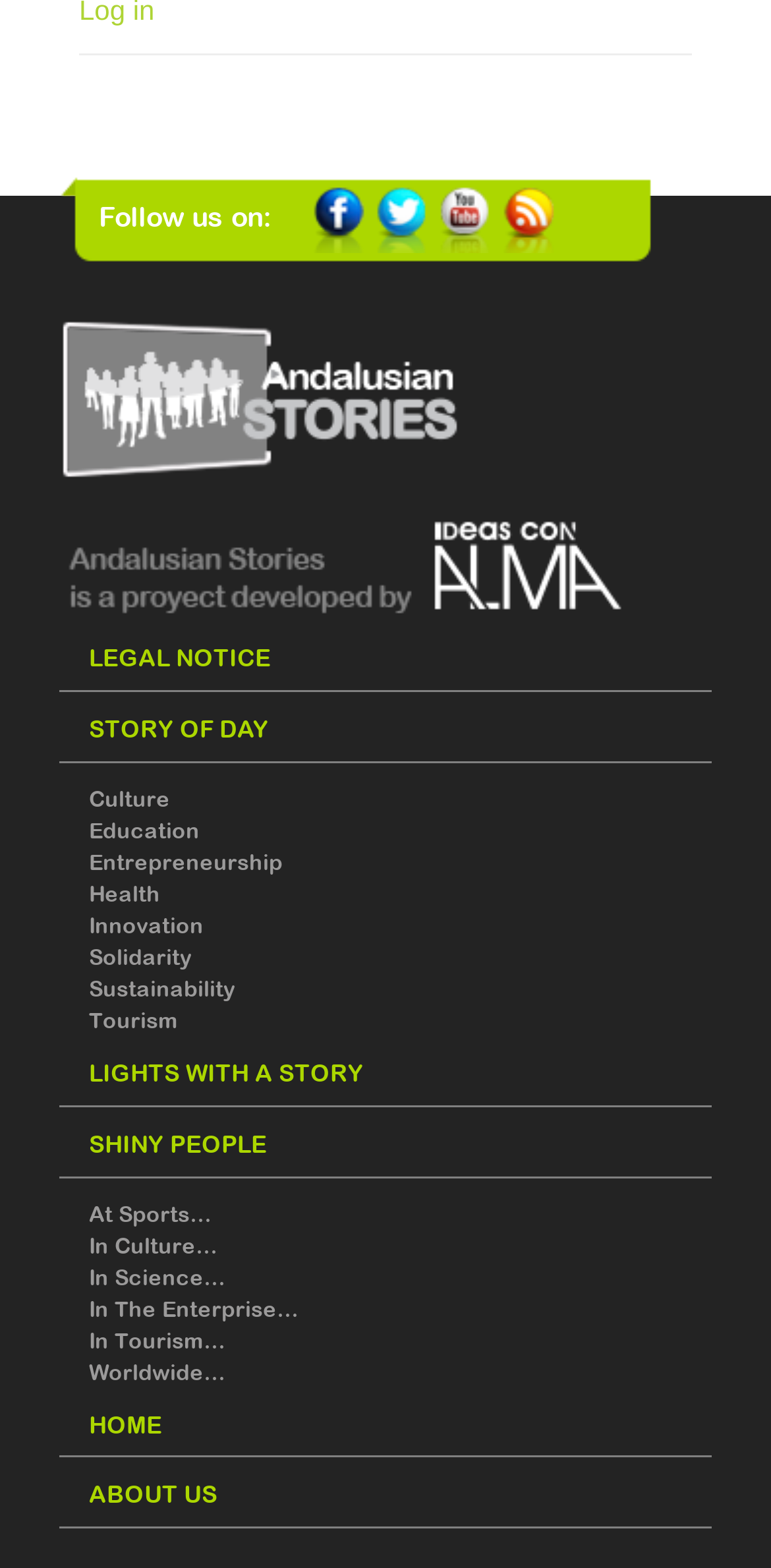What is the name of the section with inspiring people?
From the screenshot, provide a brief answer in one word or phrase.

SHINY PEOPLE